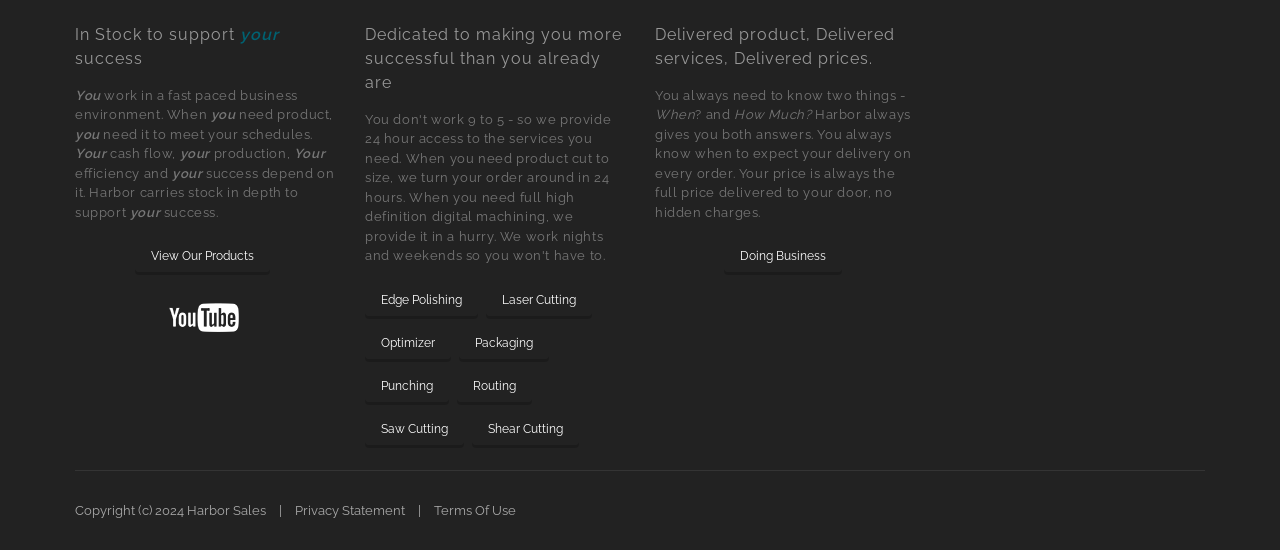What is the tone of Harbor's message?
Please provide a single word or phrase as your answer based on the image.

Supportive and dedicated